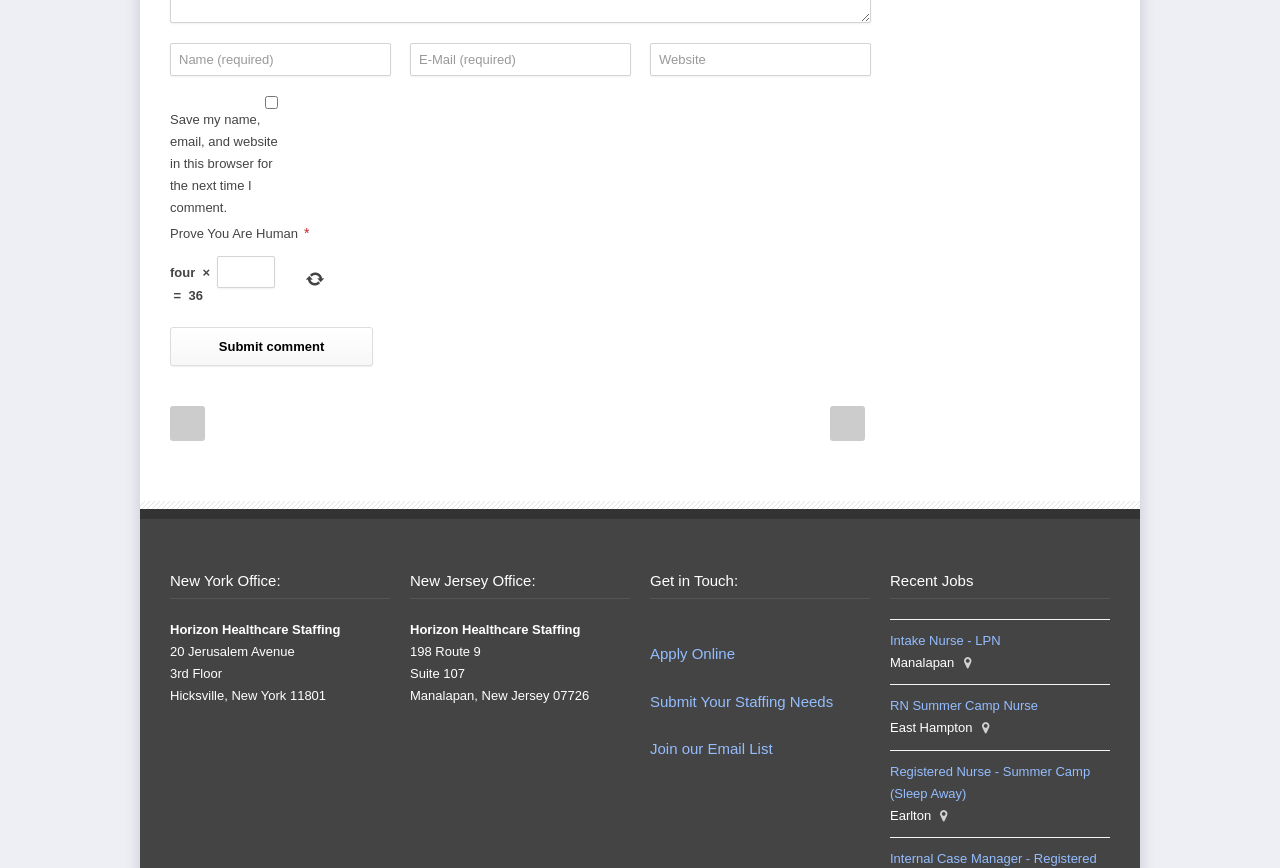Find the bounding box coordinates for the element described here: "Cape Coral".

None